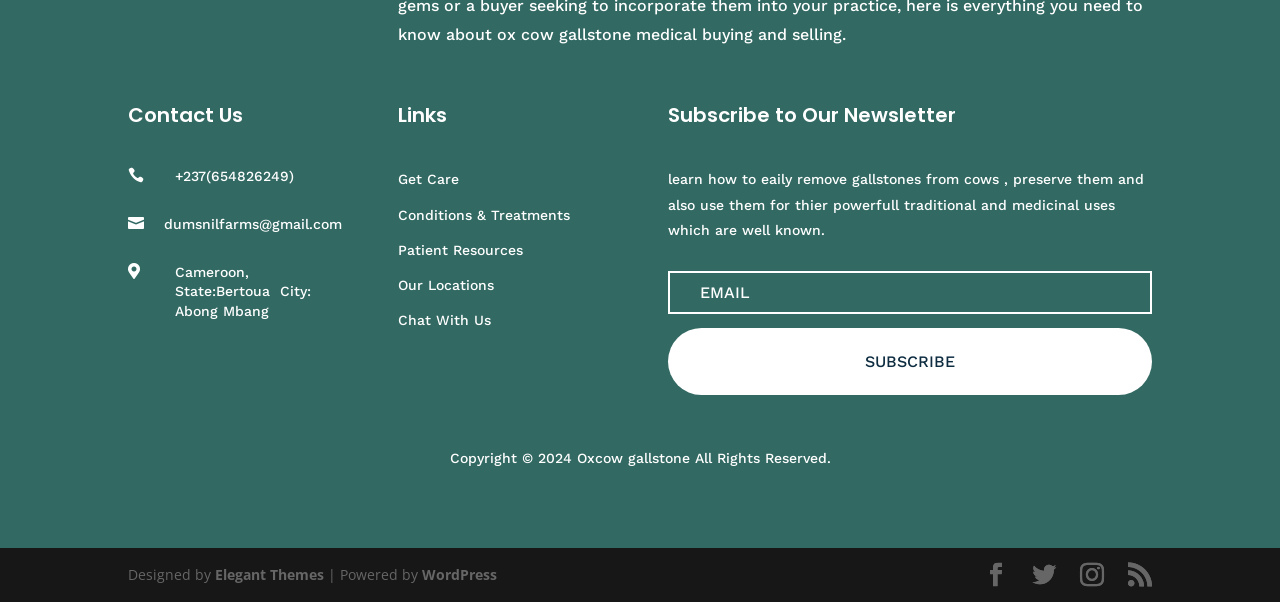What is the email address to contact?
Answer the question with a detailed explanation, including all necessary information.

I found the email address by looking at the 'Contact Us' section, where there is a LayoutTable with a StaticText element containing the email address.